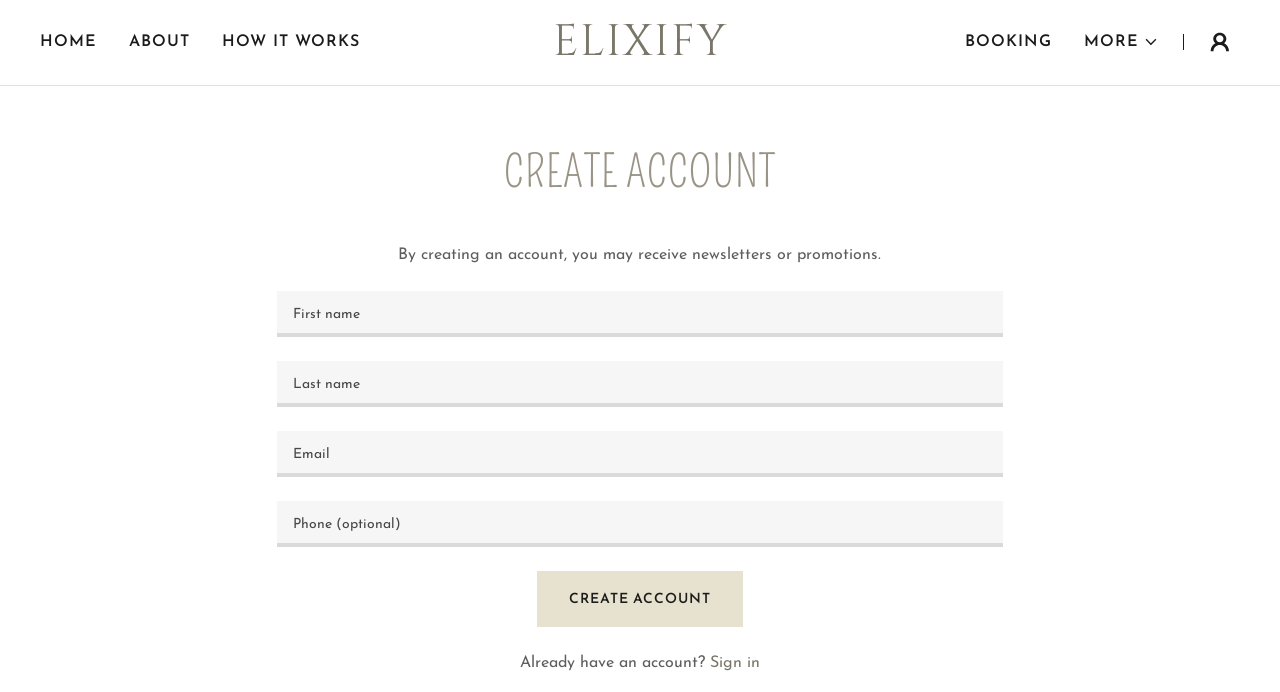What is the label of the first textbox?
Please give a well-detailed answer to the question.

The first textbox has a label 'First name', which suggests that it is intended for users to input their first name when creating an account.